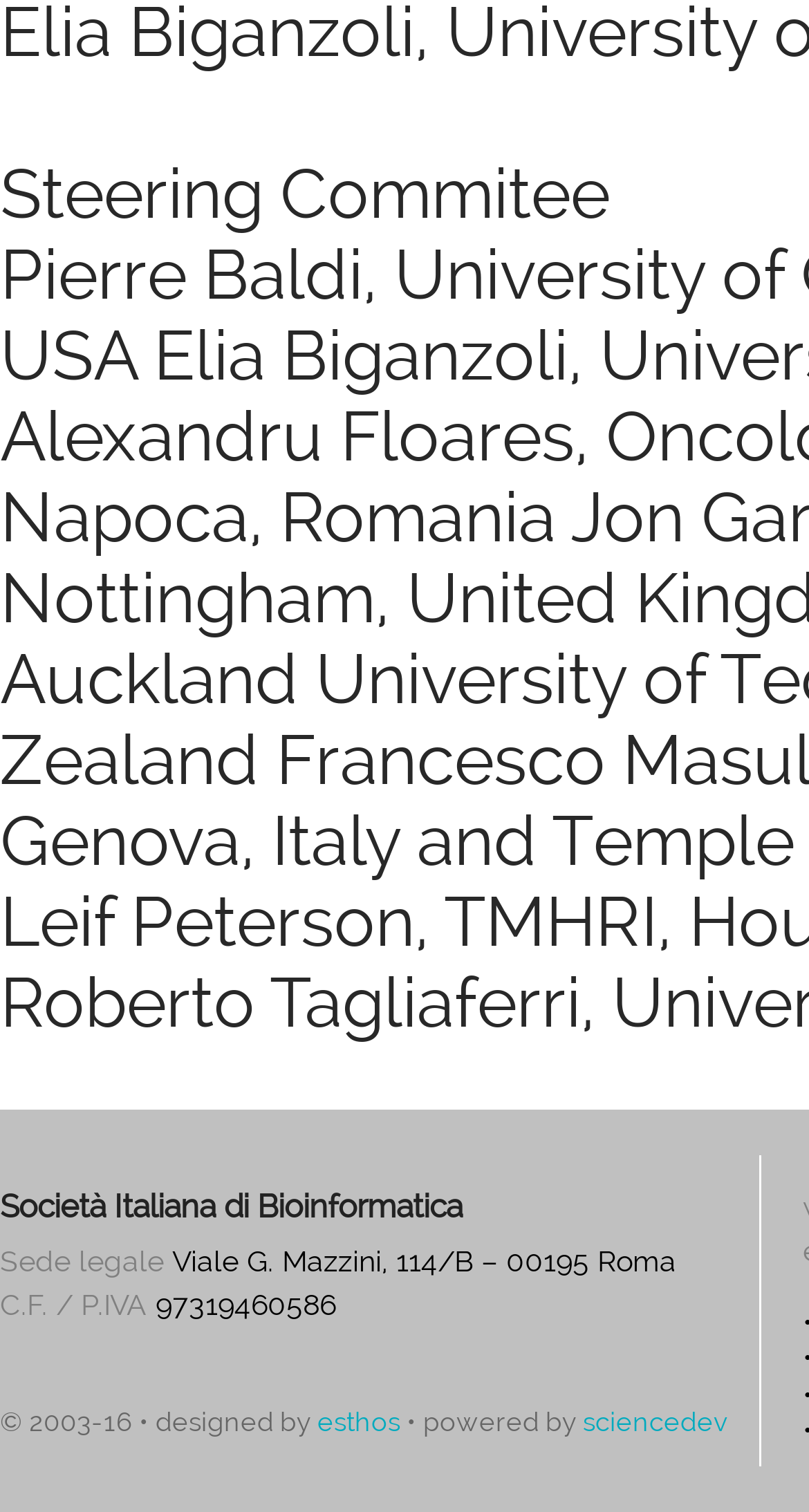Please give a one-word or short phrase response to the following question: 
What is the name of the organization?

Società Italiana di Bioinformatica